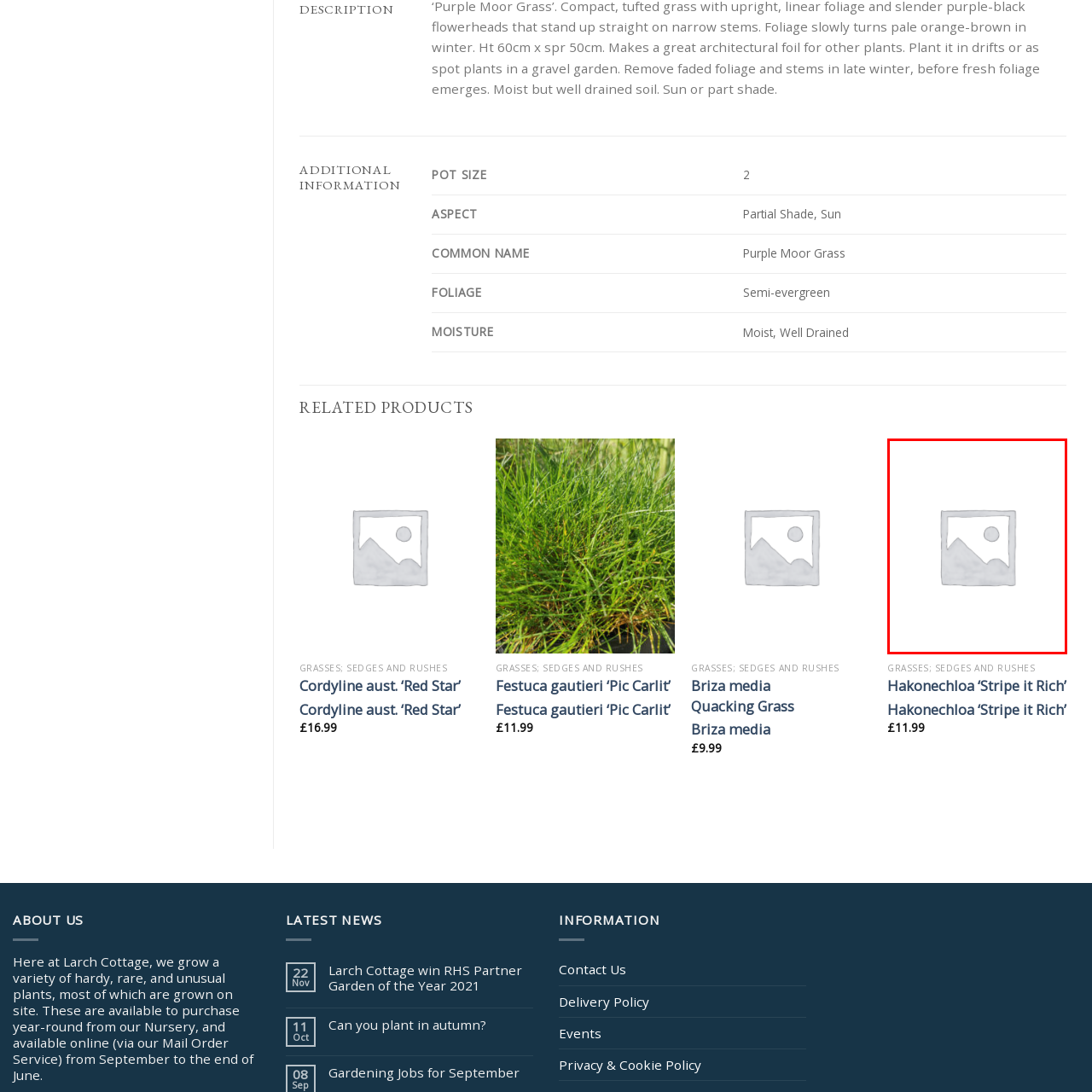What type of product is associated with this graphic?
Consider the details within the red bounding box and provide a thorough answer to the question.

The graphic is accompanied by attributes such as price and descriptions related to a category of grasses, sedges, and rushes, suggesting that the actual image would be of a product from this category.